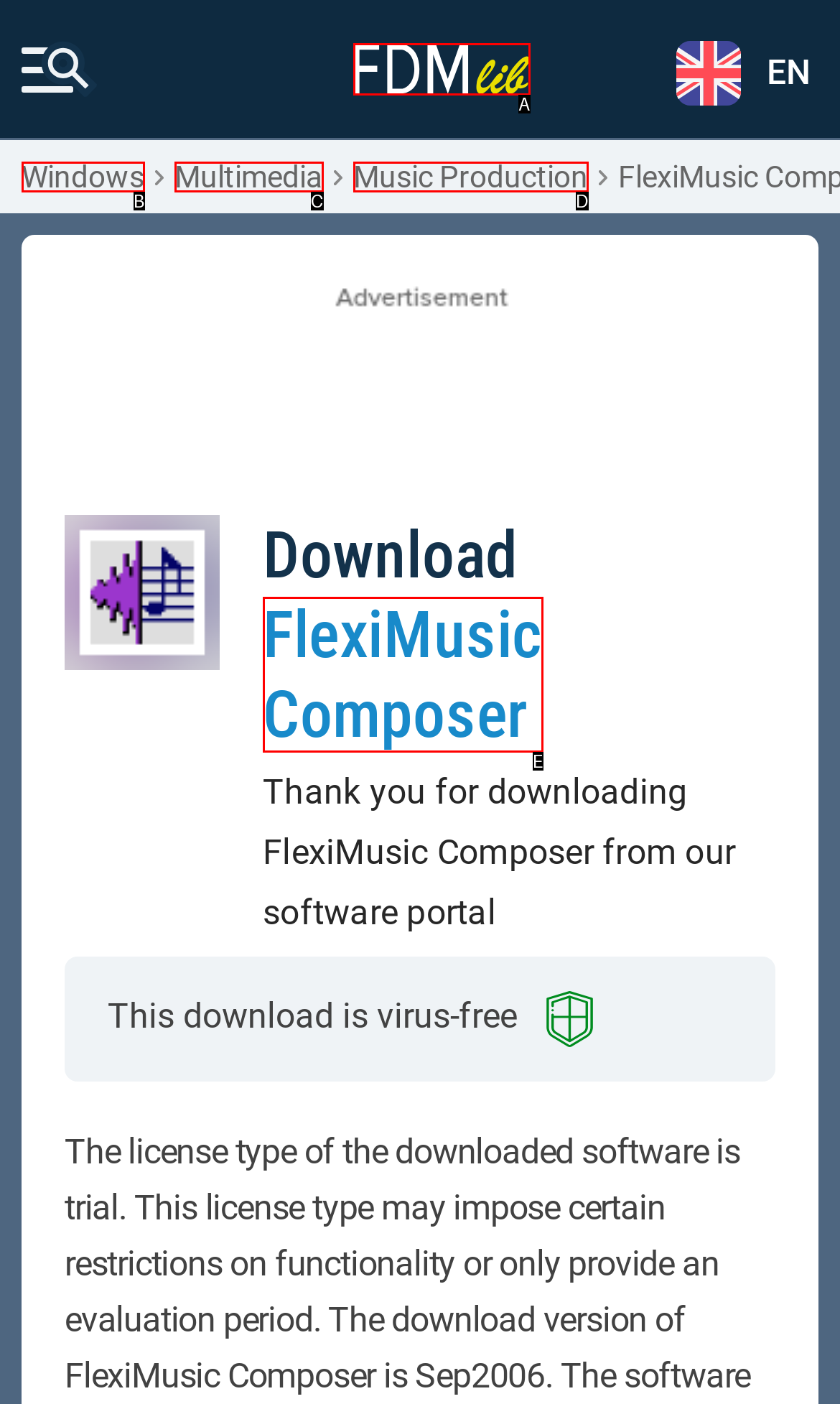Identify the HTML element that corresponds to the description: Music Production Provide the letter of the matching option directly from the choices.

D